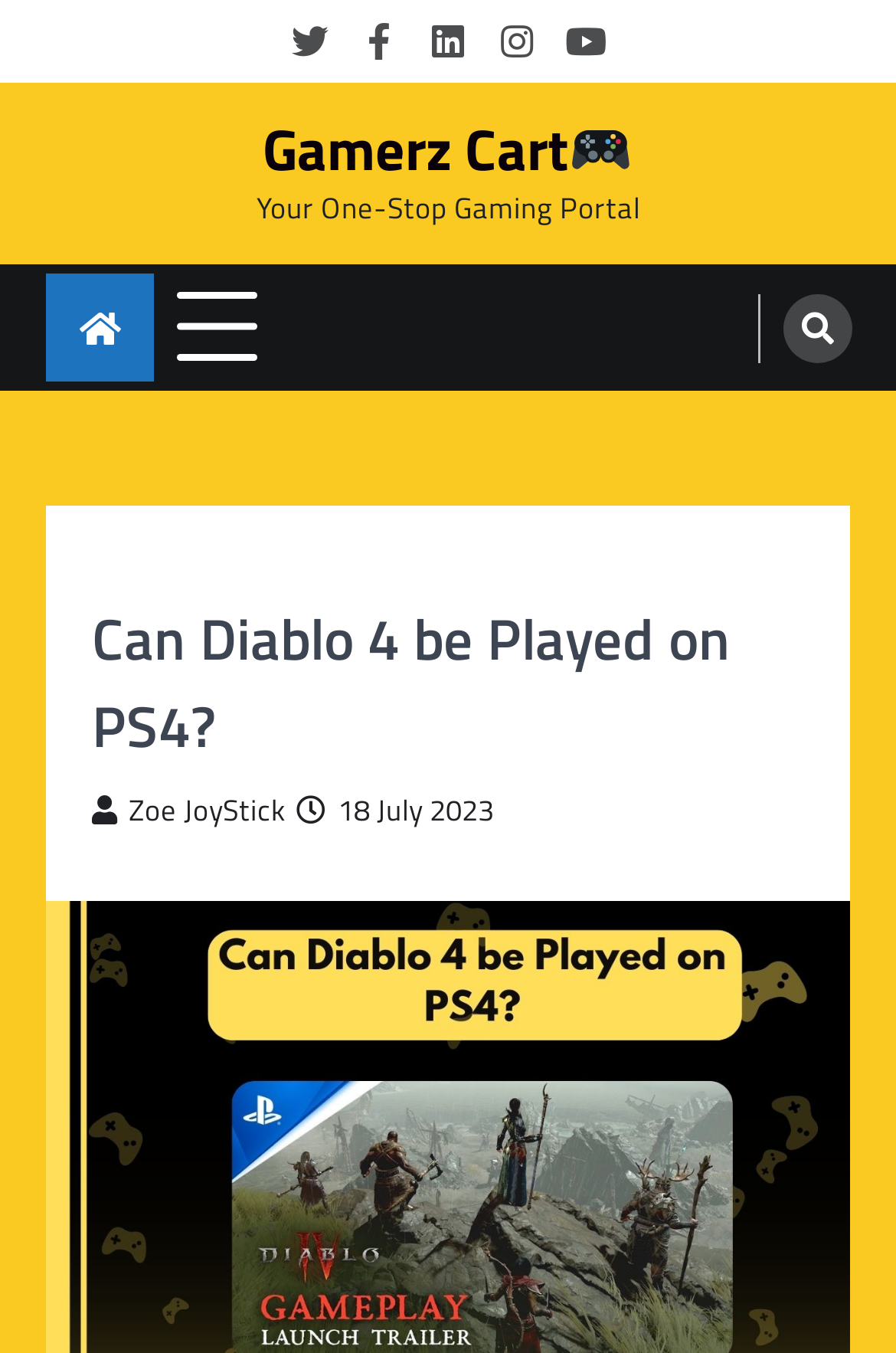What is the name of the author?
Refer to the image and provide a one-word or short phrase answer.

Zoe JoyStick